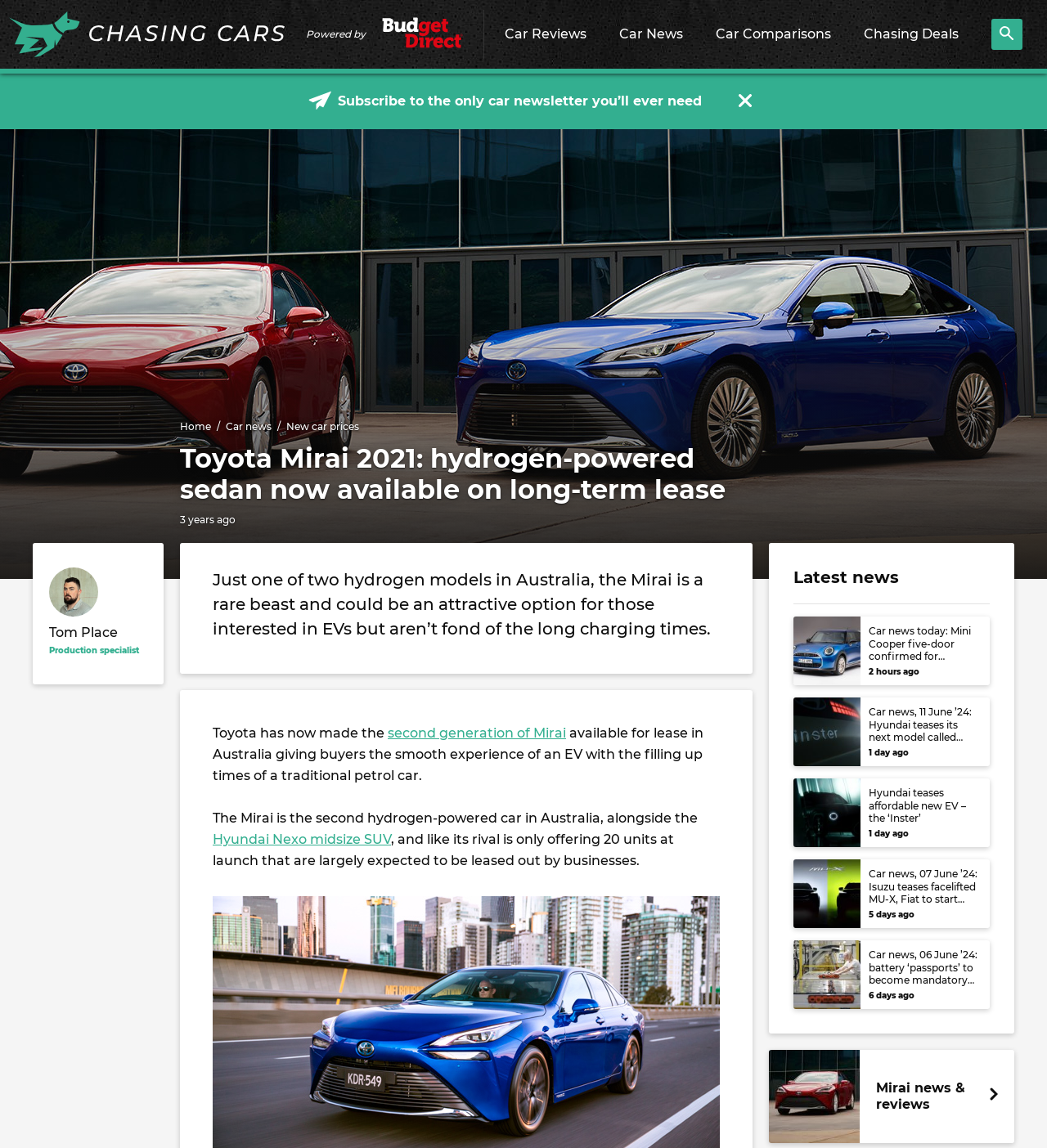Identify the bounding box coordinates necessary to click and complete the given instruction: "Subscribe to the car newsletter".

[0.322, 0.016, 0.67, 0.032]